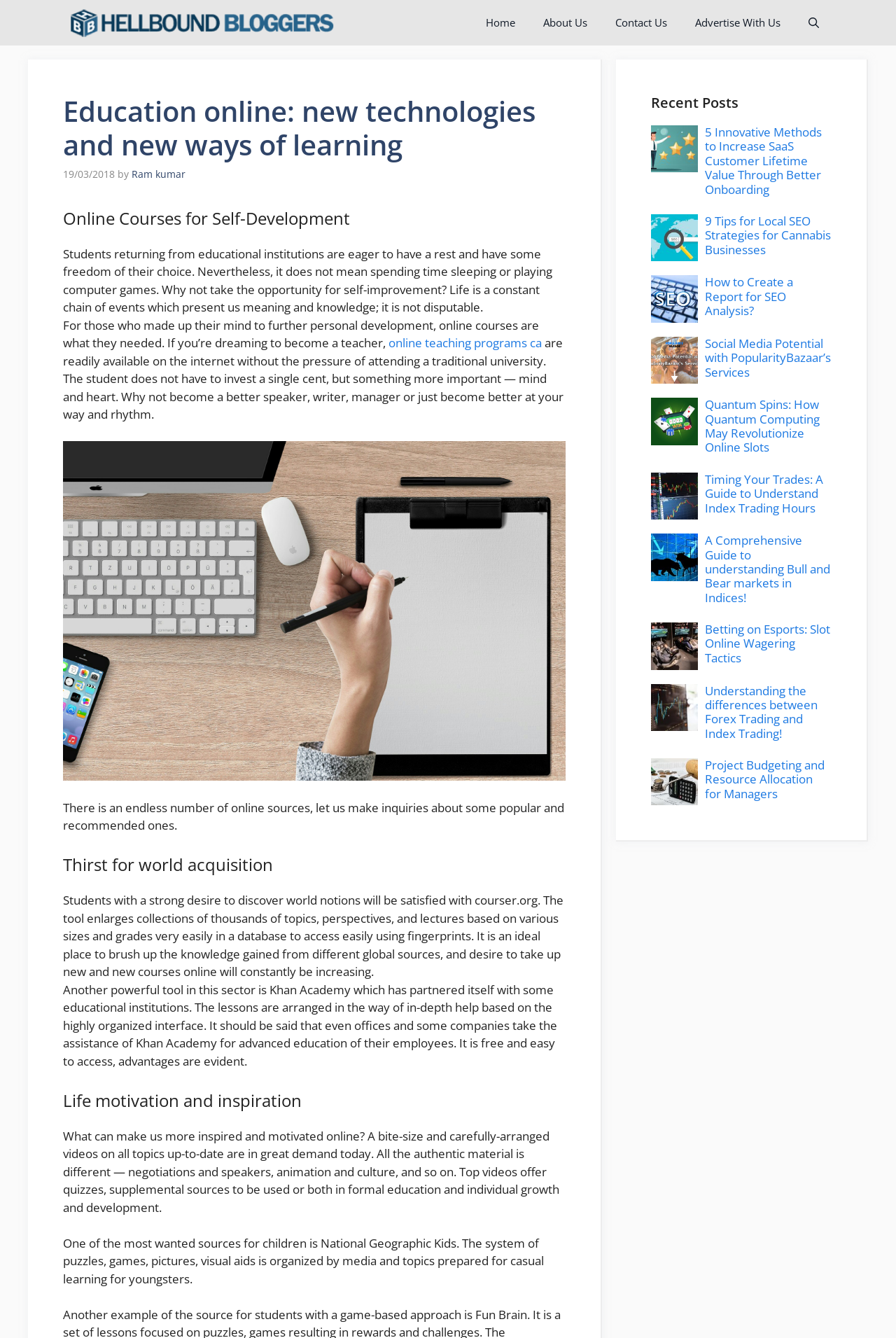Locate the bounding box coordinates of the clickable part needed for the task: "View the image 'Education Online: New Technologies And New Ways Of Learning'".

[0.07, 0.33, 0.631, 0.583]